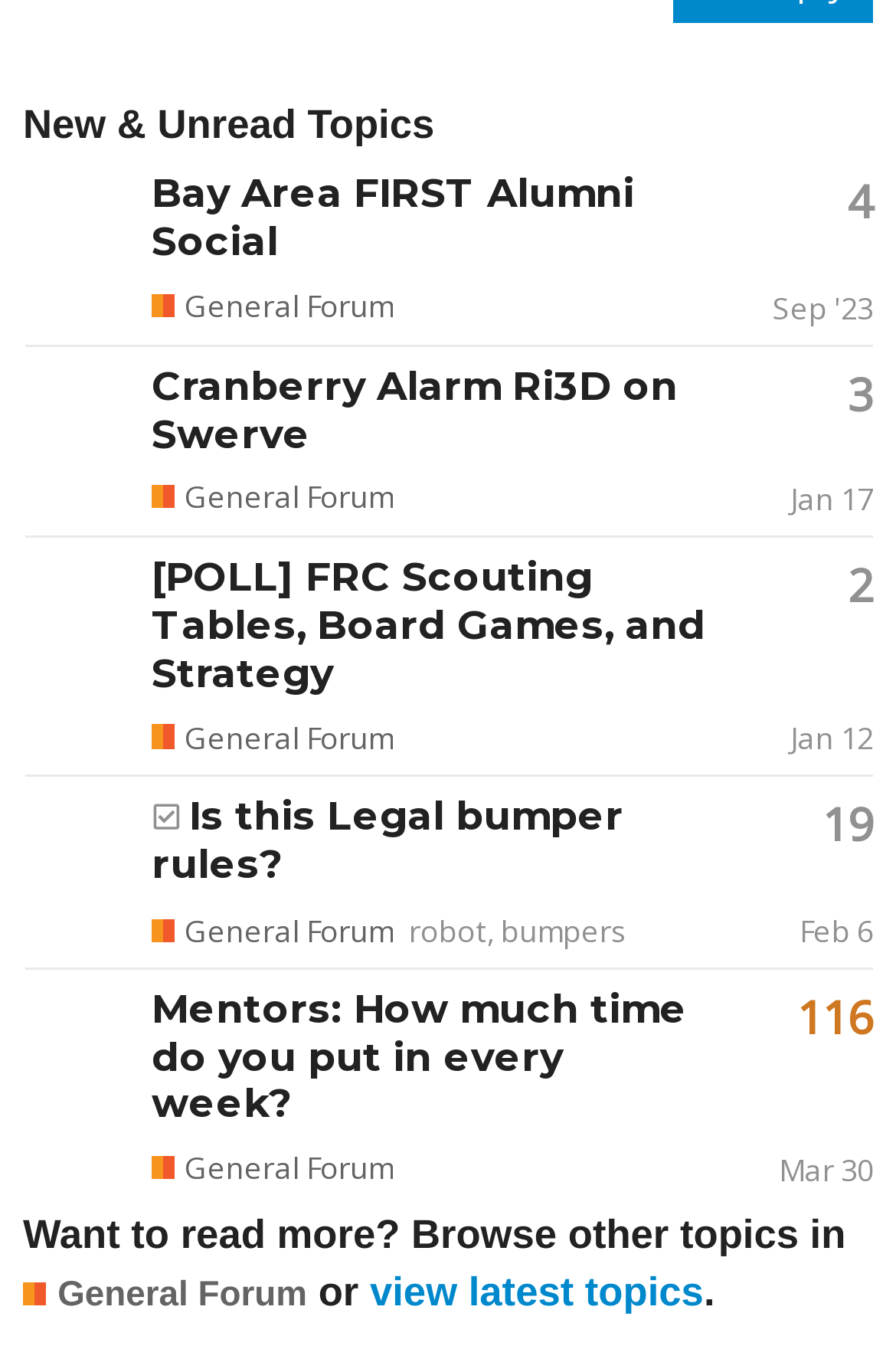Please give a succinct answer to the question in one word or phrase:
What is the date of the latest post in the fourth topic?

Feb 6, 2024